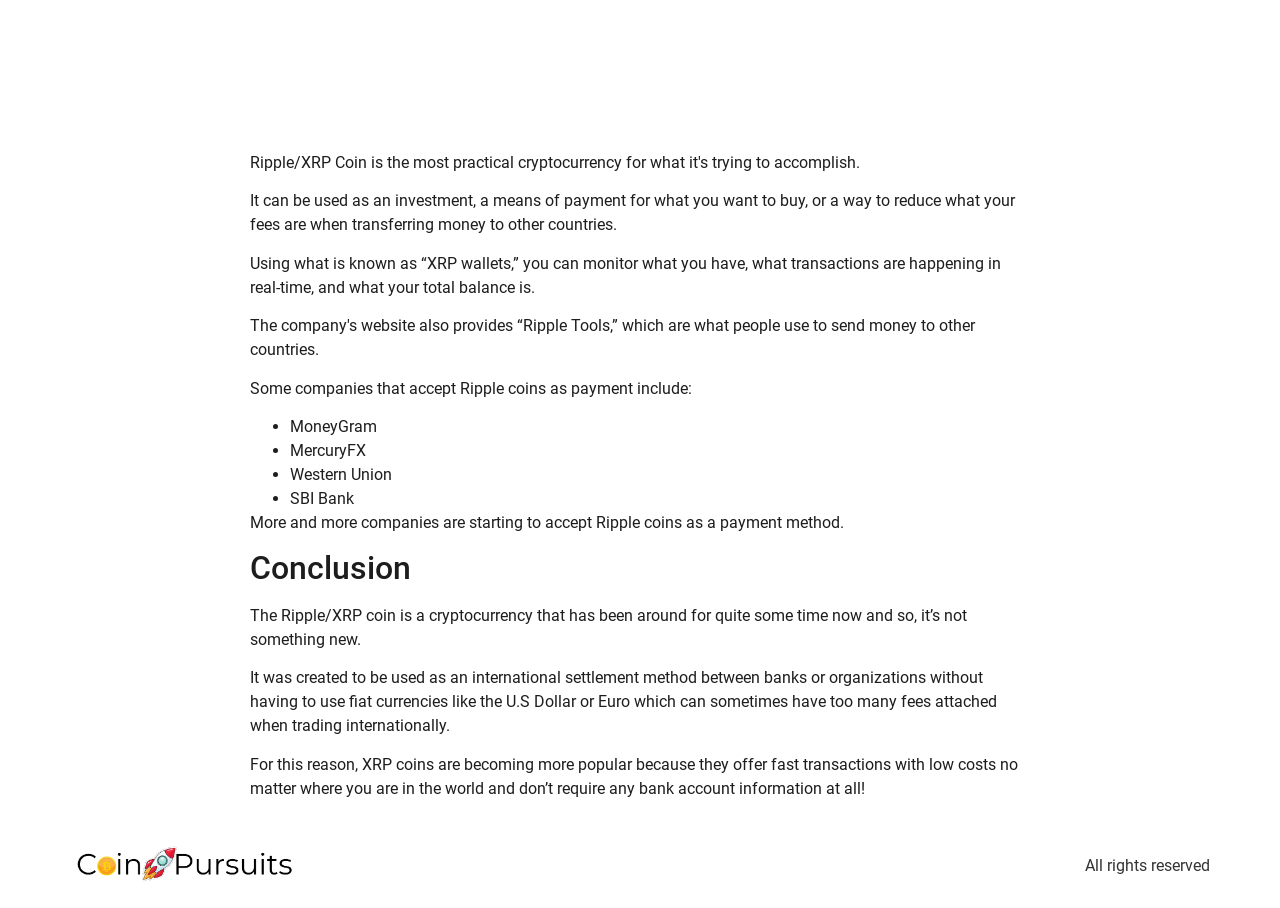Based on the image, please respond to the question with as much detail as possible:
What are the benefits of using XRP coins?

According to the webpage, XRP coins offer fast transactions with low costs no matter where you are in the world, and don't require any bank account information at all.